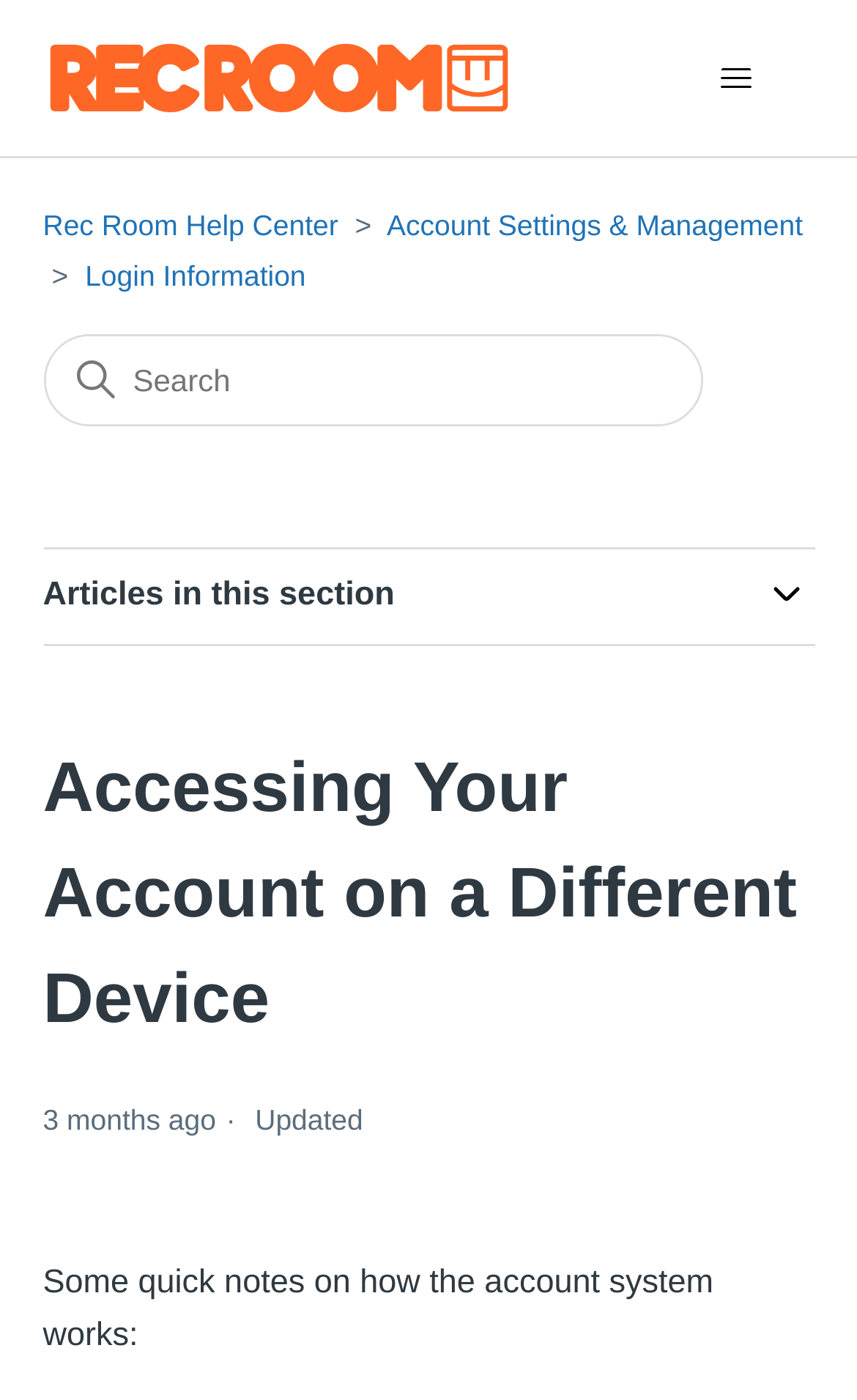What is the topic of the article?
Please use the image to deliver a detailed and complete answer.

I found the answer by looking at the heading element, which has the text 'Accessing Your Account on a Different Device'.